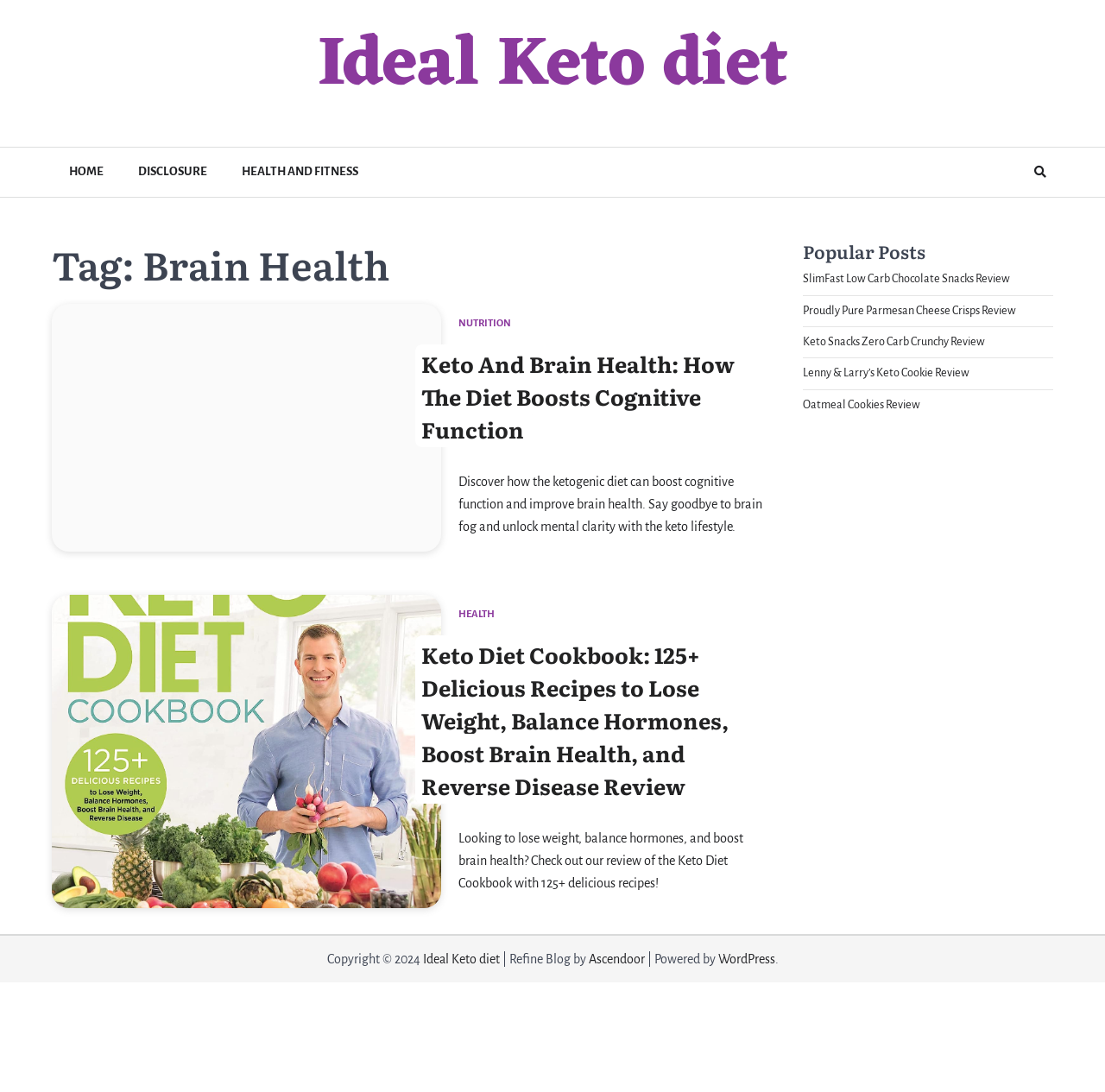Please provide a detailed answer to the question below based on the screenshot: 
What is the main topic of this webpage?

Based on the webpage's structure and content, it appears to be focused on the topic of brain health, specifically in relation to the ketogenic diet. The heading 'Tag: Brain Health' and the article titles 'Keto And Brain Health: How The Diet Boosts Cognitive Function' and 'Keto Diet Cookbook: 125+ Delicious Recipes to Lose Weight, Balance Hormones, Boost Brain Health, and Reverse Disease Review' suggest that brain health is a central theme.